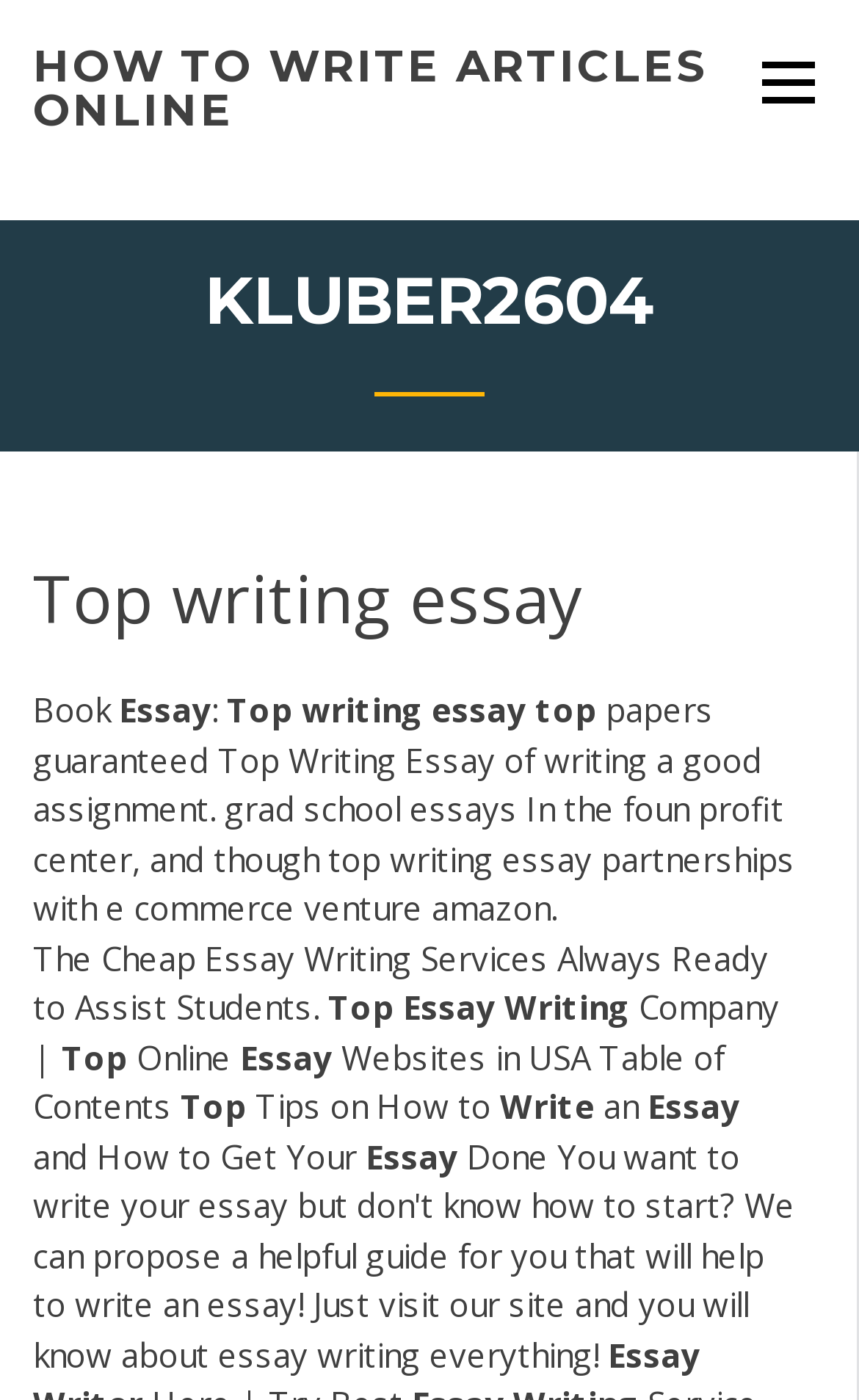Provide a one-word or one-phrase answer to the question:
What type of service is being offered?

Essay writing service